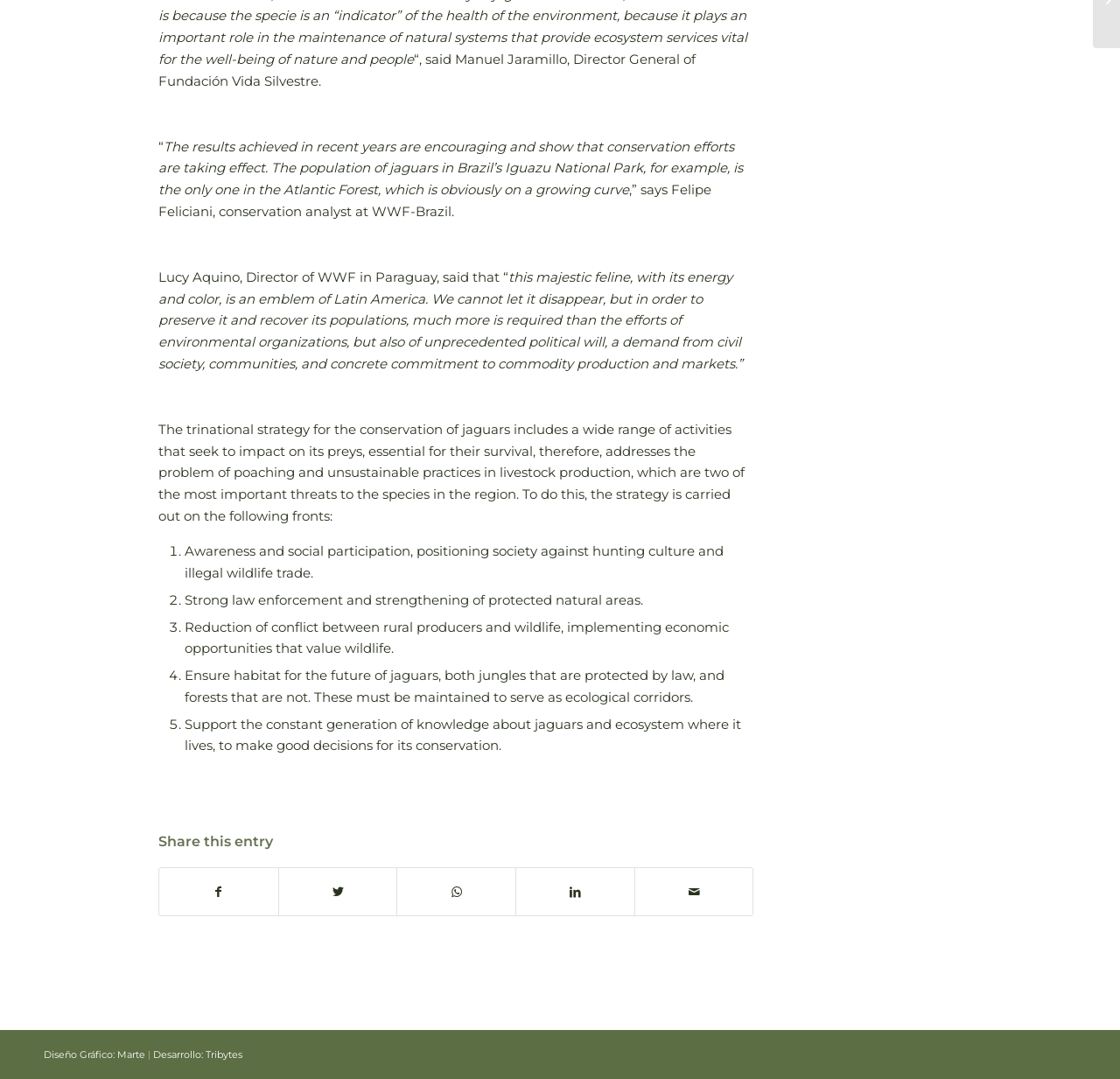Locate the bounding box of the UI element defined by this description: "Diseño Gráfico: Marte". The coordinates should be given as four float numbers between 0 and 1, formatted as [left, top, right, bottom].

[0.039, 0.972, 0.13, 0.983]